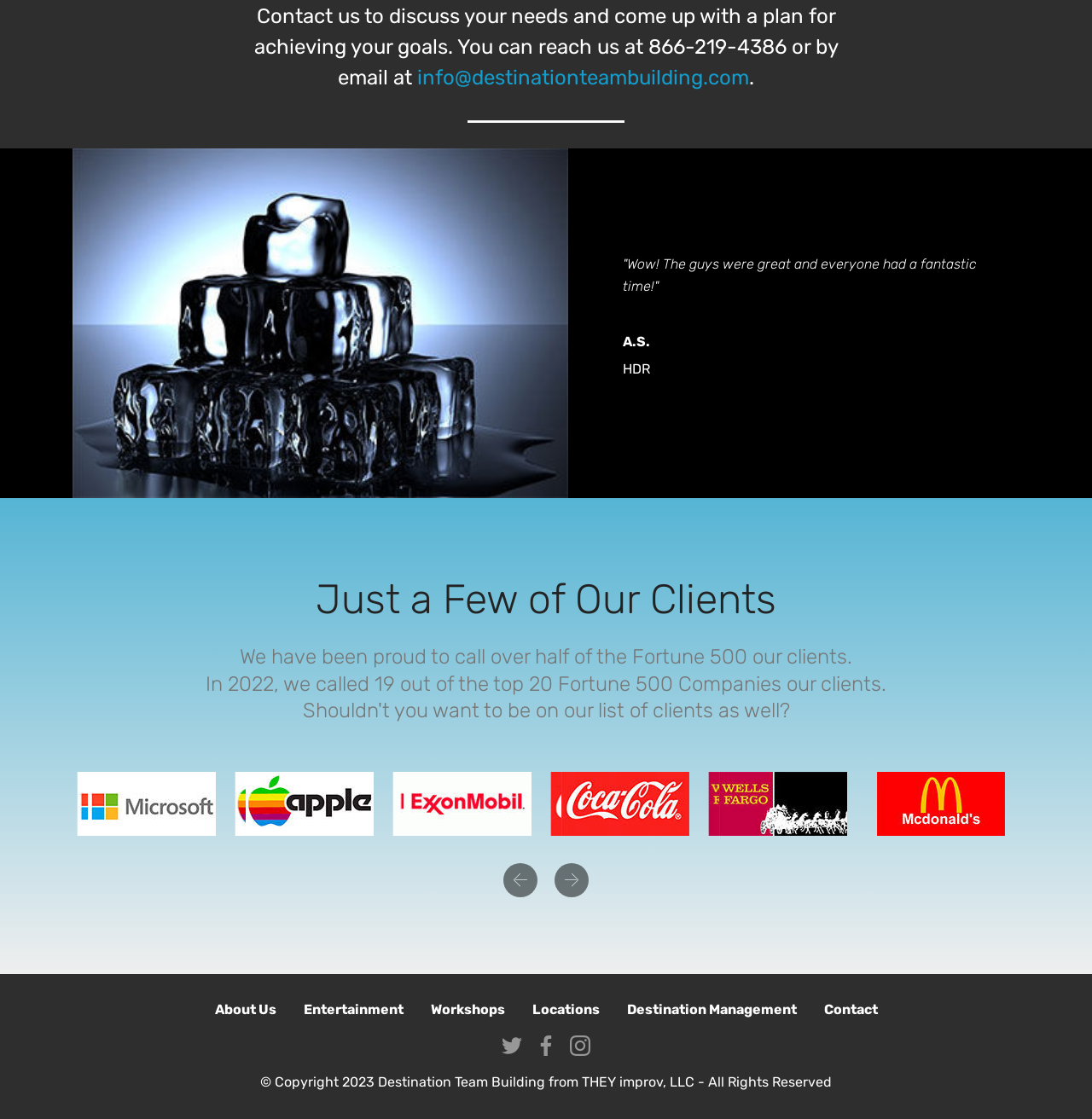Using the information shown in the image, answer the question with as much detail as possible: How many Fortune 500 companies were clients of this company in 2022?

The heading element in the middle of the page states that 'In 2022, we called 19 out of the top 20 Fortune 500 Companies our clients'.